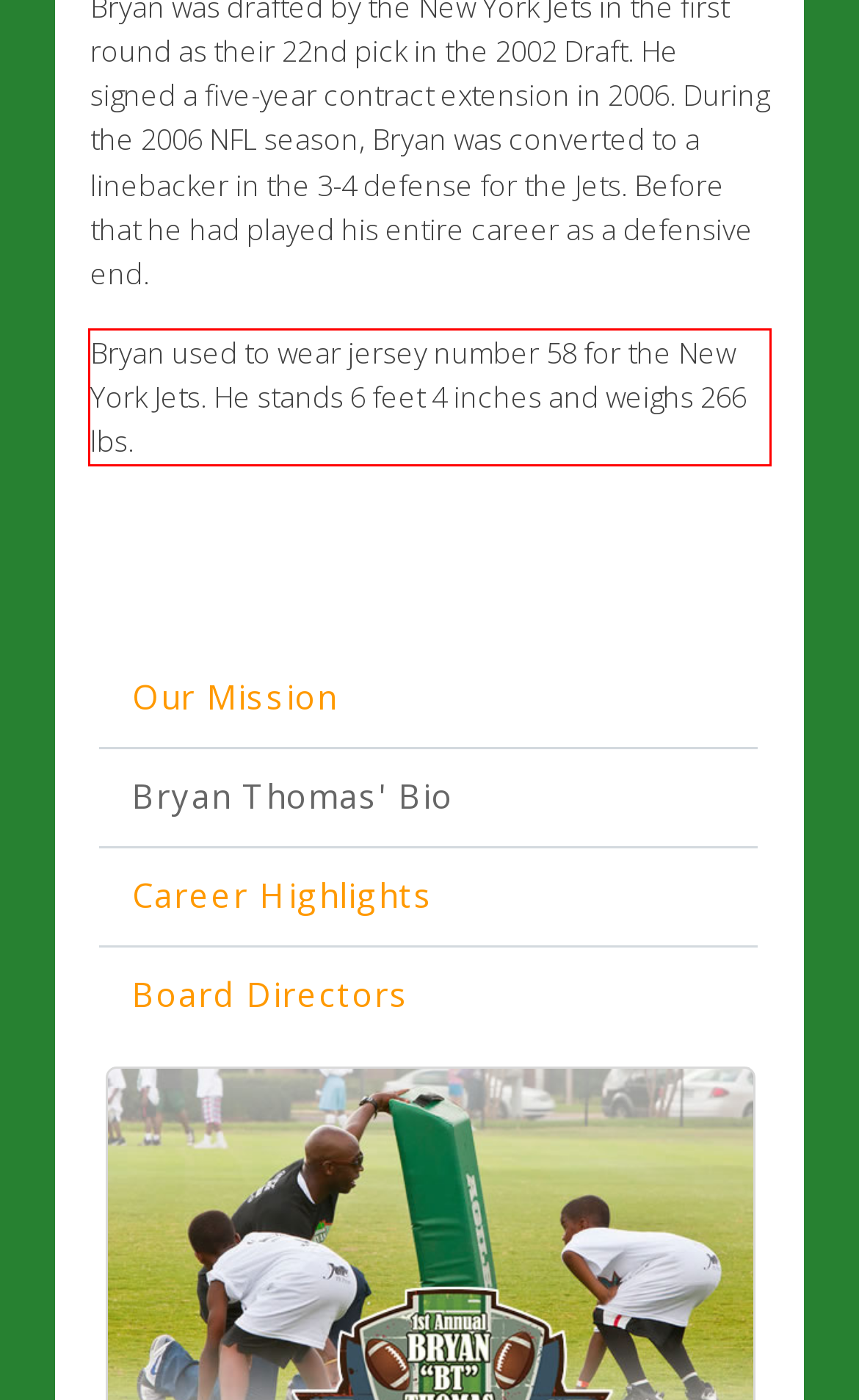The screenshot provided shows a webpage with a red bounding box. Apply OCR to the text within this red bounding box and provide the extracted content.

Bryan used to wear jersey number 58 for the New York Jets. He stands 6 feet 4 inches and weighs 266 lbs.